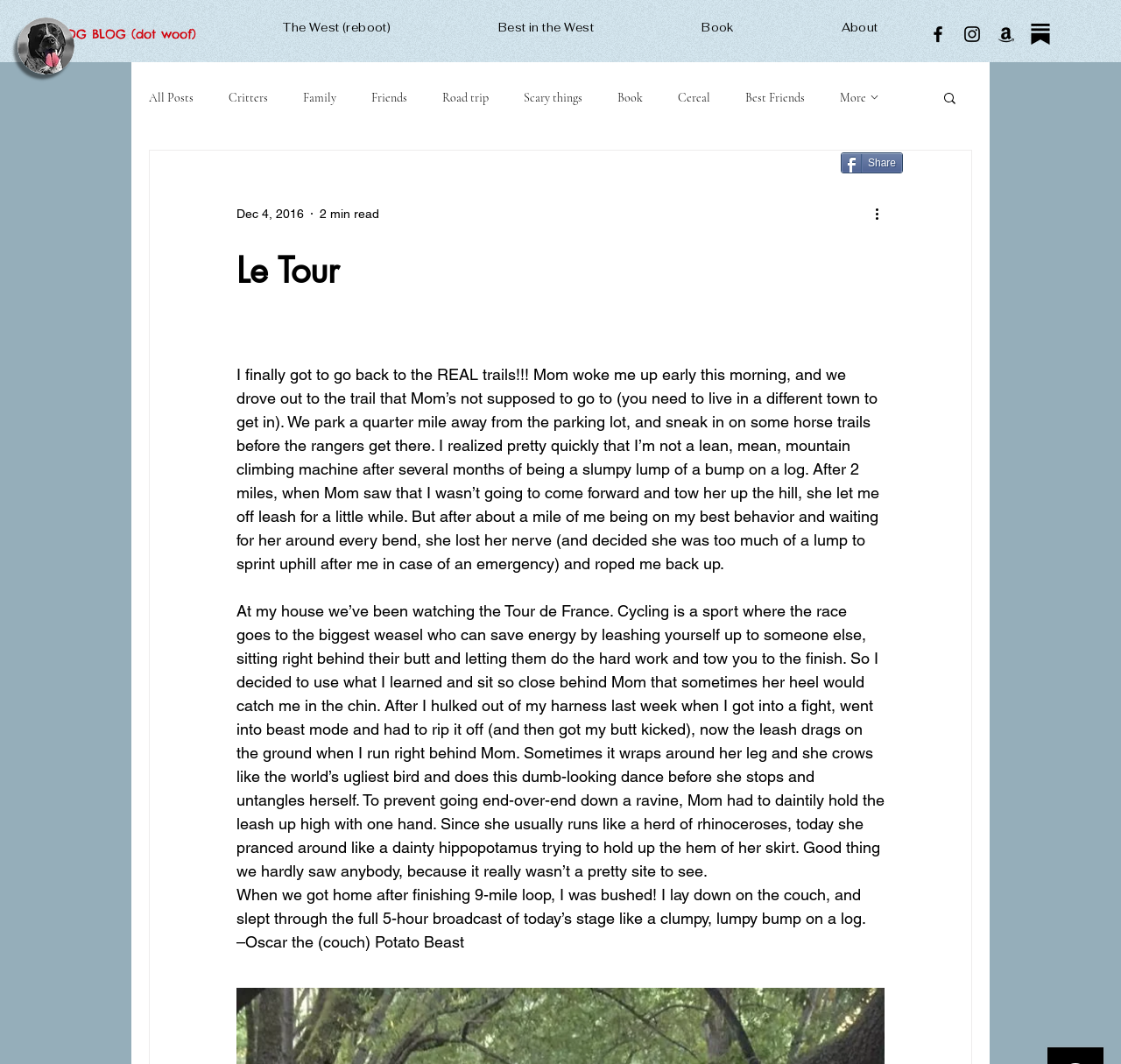Please identify the bounding box coordinates of the clickable area that will allow you to execute the instruction: "Search for something".

[0.84, 0.085, 0.855, 0.102]